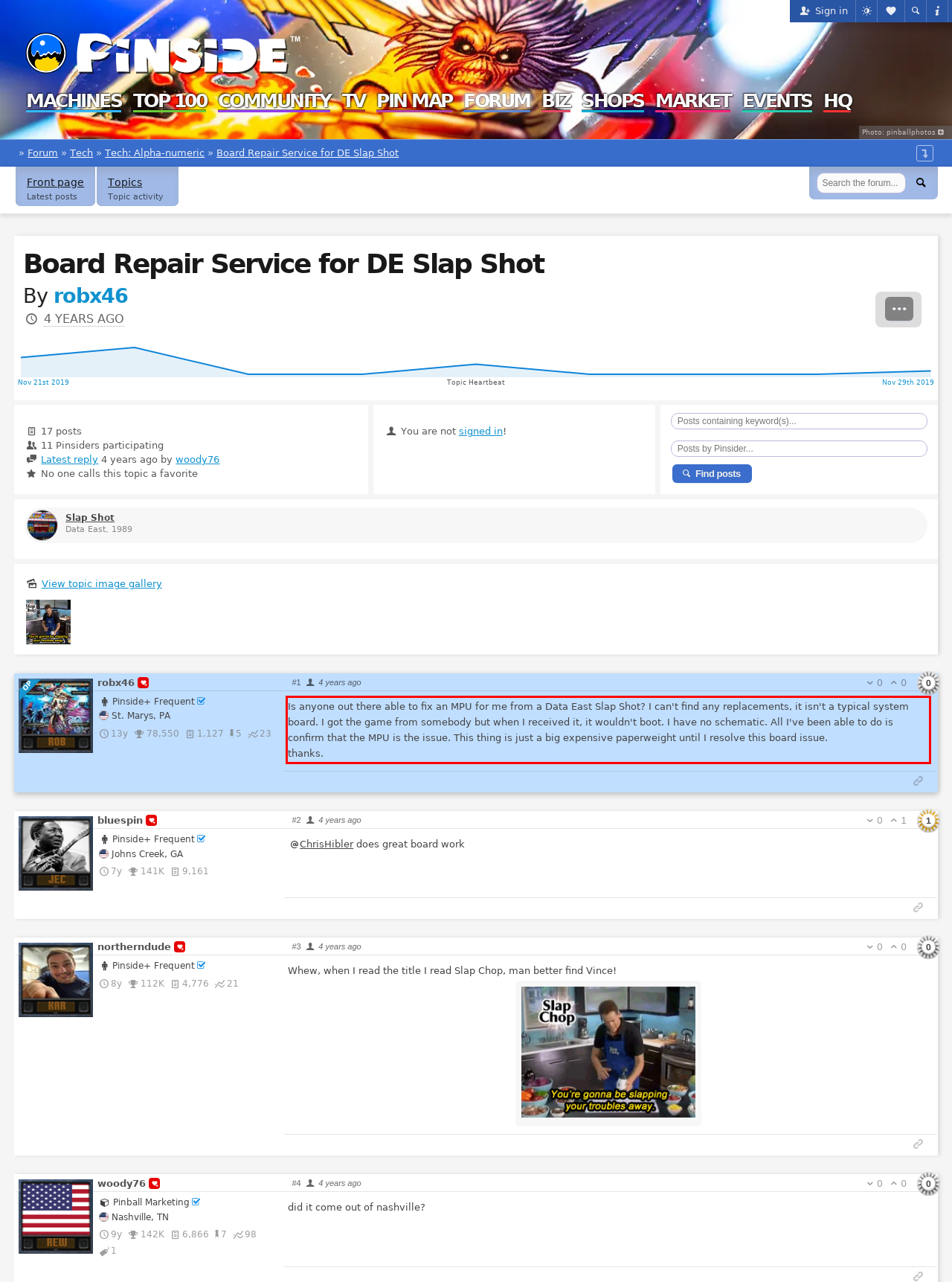Please perform OCR on the UI element surrounded by the red bounding box in the given webpage screenshot and extract its text content.

Is anyone out there able to fix an MPU for me from a Data East Slap Shot? I can't find any replacements, it isn't a typical system board. I got the game from somebody but when I received it, it wouldn't boot. I have no schematic. All I've been able to do is confirm that the MPU is the issue. This thing is just a big expensive paperweight until I resolve this board issue. thanks.